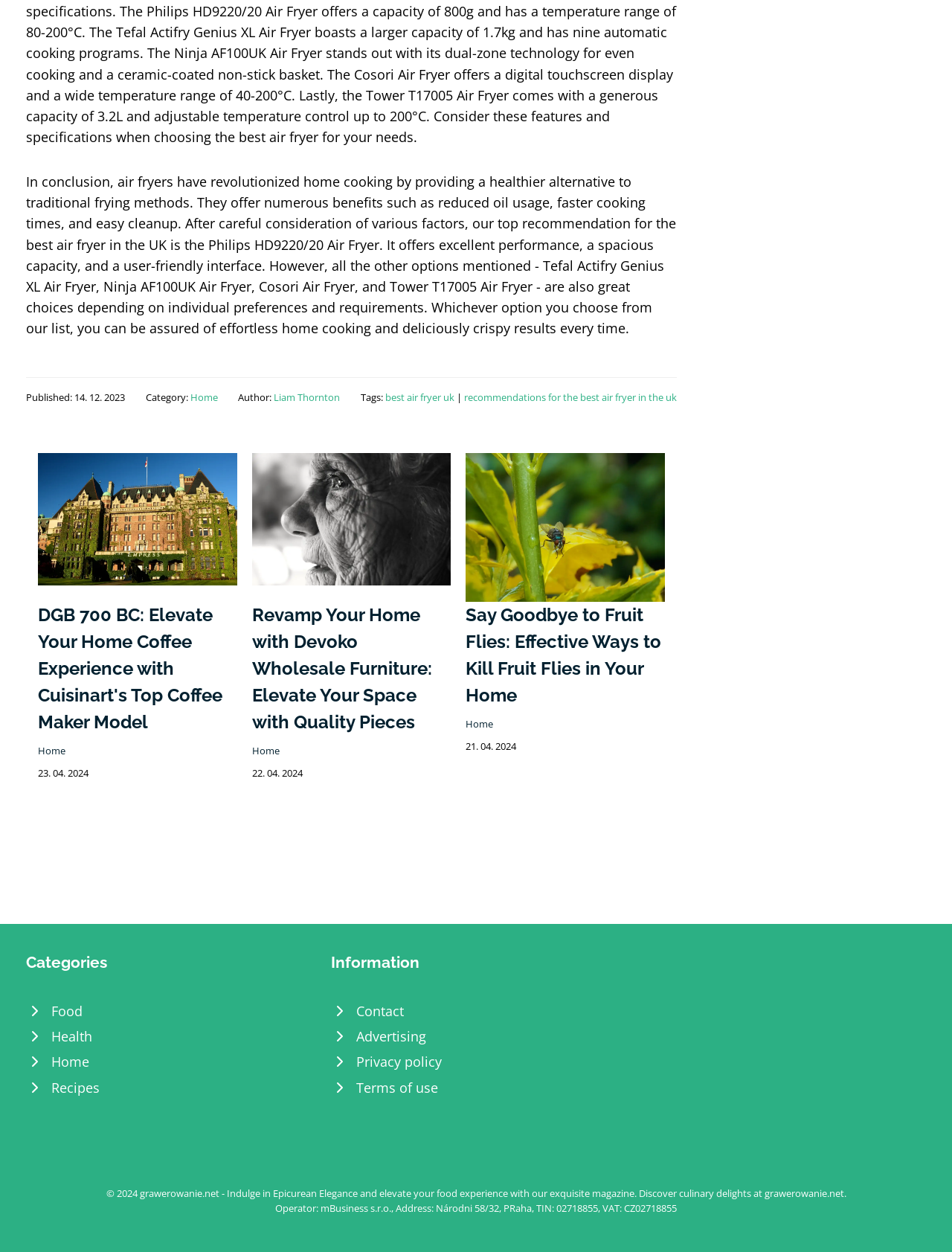Determine the bounding box coordinates of the clickable element to achieve the following action: 'View the 'Categories' section'. Provide the coordinates as four float values between 0 and 1, formatted as [left, top, right, bottom].

[0.027, 0.759, 0.332, 0.778]